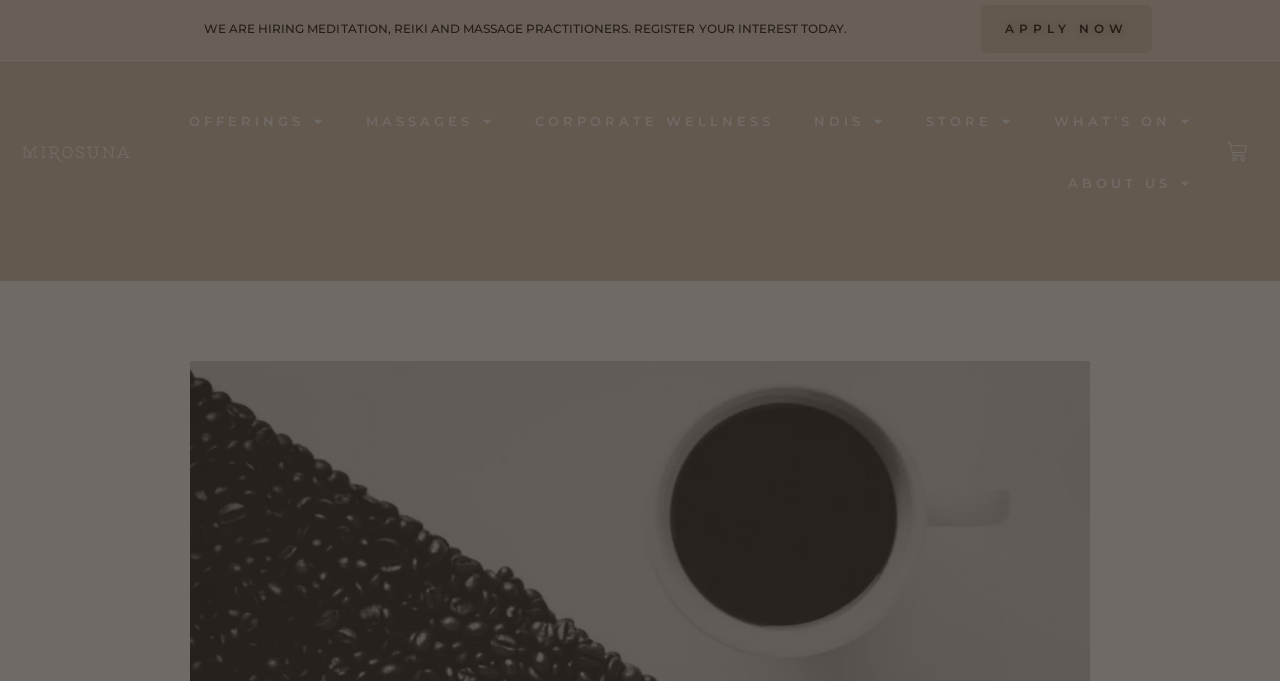Locate the bounding box coordinates of the clickable area needed to fulfill the instruction: "View offerings".

[0.132, 0.132, 0.27, 0.223]